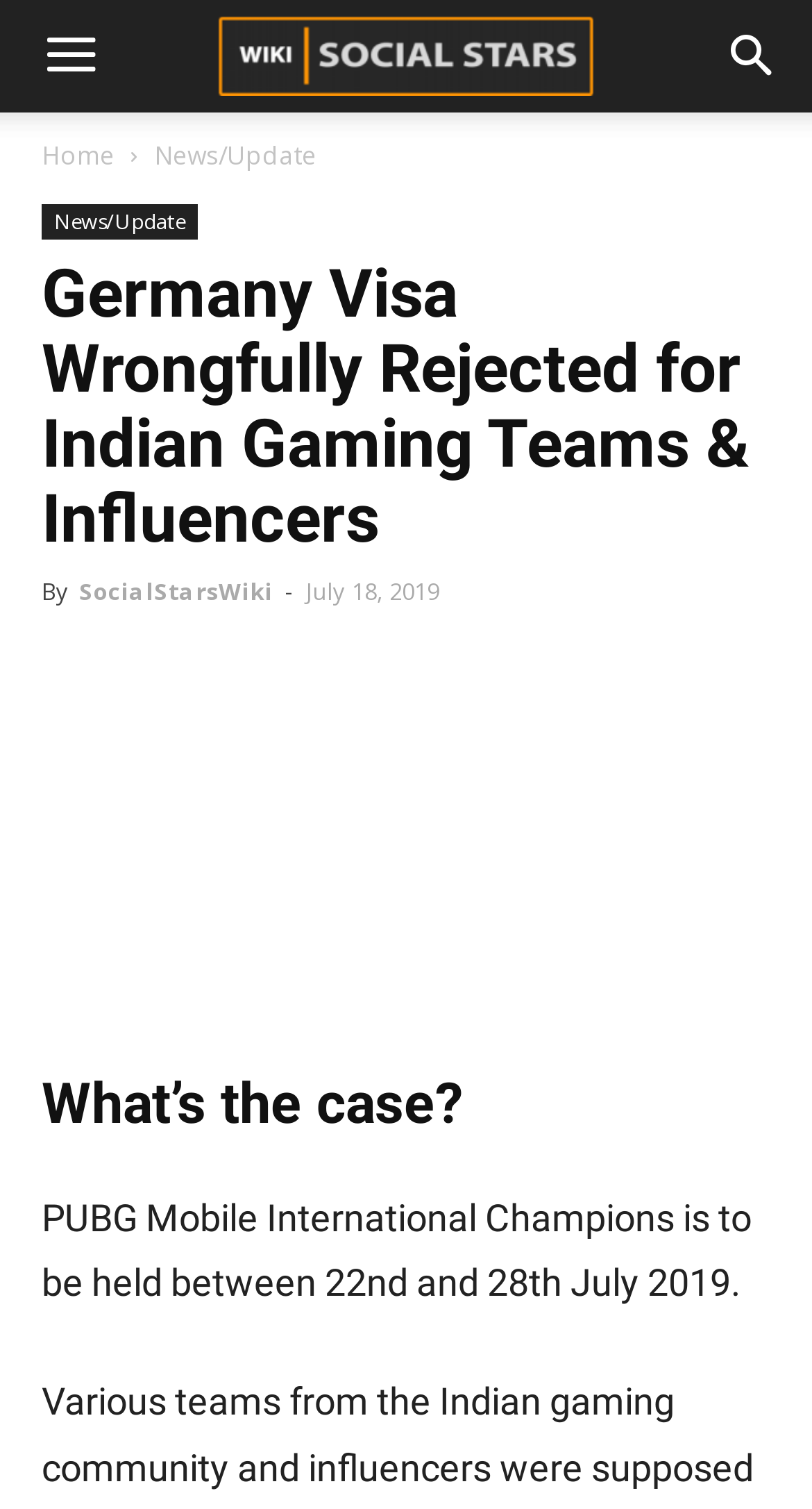Generate the main heading text from the webpage.

Germany Visa Wrongfully Rejected for Indian Gaming Teams & Influencers